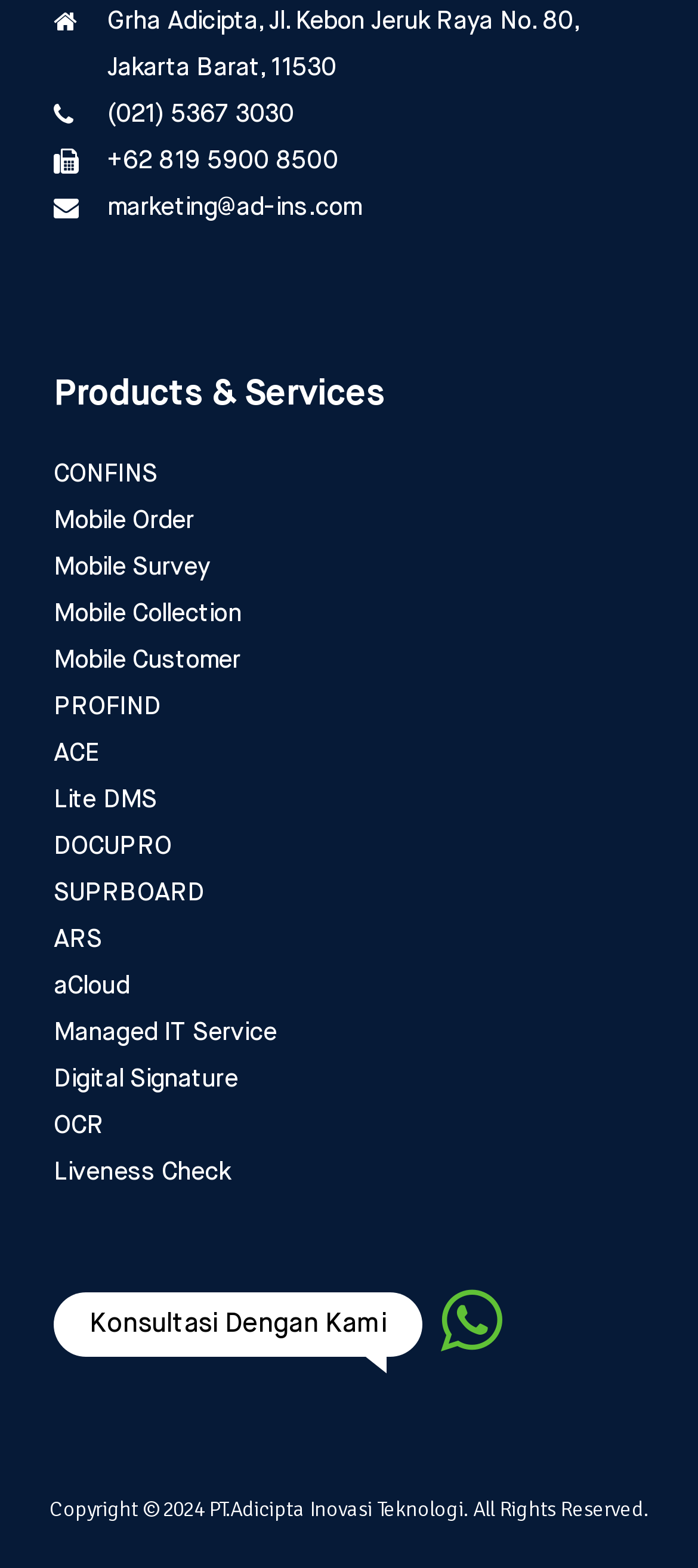Show the bounding box coordinates of the element that should be clicked to complete the task: "Click the button with a paper plane icon".

[0.632, 0.82, 0.718, 0.869]